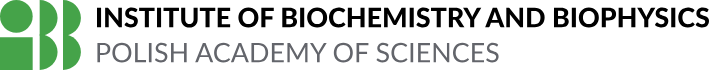Provide an in-depth description of all elements within the image.

The image showcases the logo of the Institute of Biochemistry and Biophysics, which is part of the Polish Academy of Sciences. The logo features a stylized design composed of three green circles, symbolizing collaboration and unity in scientific research. The text prominently displays the institute's name in a bold, uppercase font, emphasizing its commitment to excellence in biochemistry and biophysics. Below the main title, the phrase "Polish Academy of Sciences" is presented in a lighter, more subdued font, highlighting the institute's affiliation with this prestigious institution. This image reflects the institute's role in advancing scientific knowledge and research within Poland and beyond.